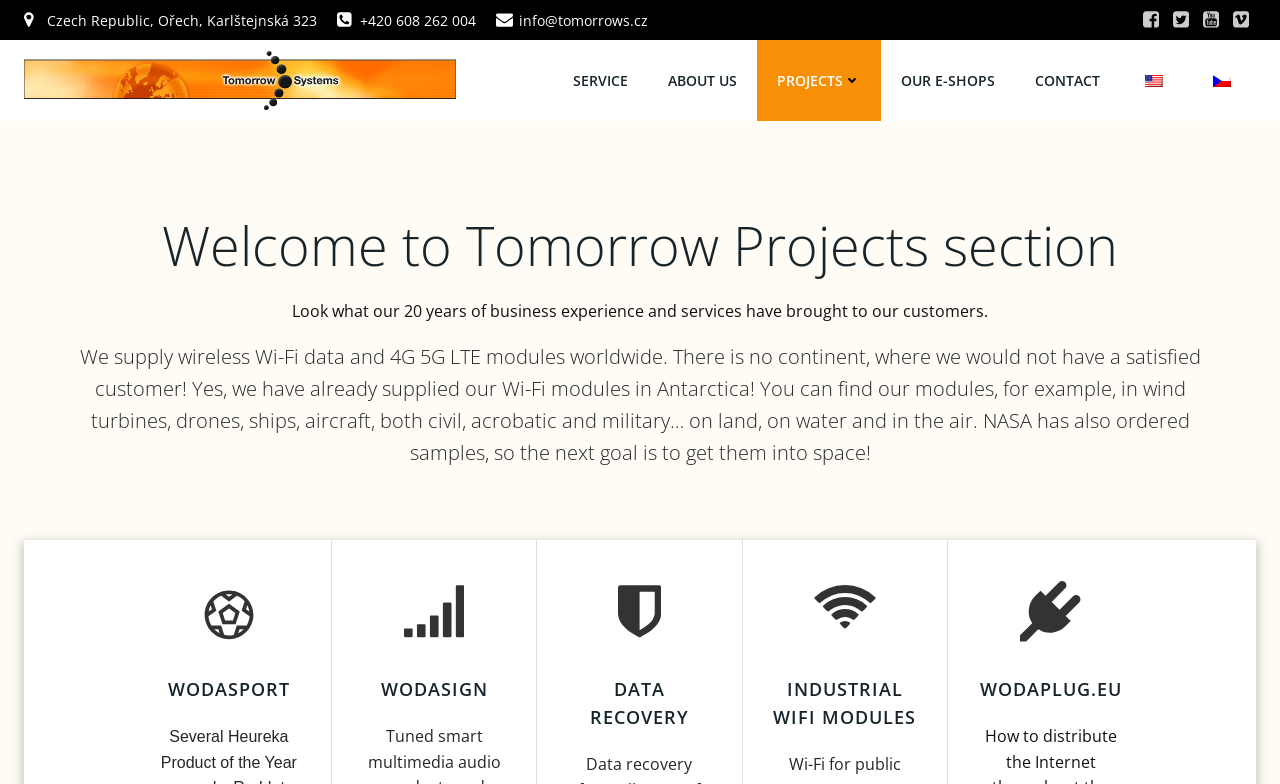Can you find the bounding box coordinates for the element that needs to be clicked to execute this instruction: "Click the INDUSTRIAL WIFI MODULES link"? The coordinates should be given as four float numbers between 0 and 1, i.e., [left, top, right, bottom].

[0.604, 0.863, 0.716, 0.934]